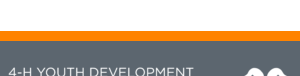Describe the image thoroughly.

The image features the logo of the UT Extension 4-H Youth Development program, prominently displayed against a clean background. It symbolizes the organization’s commitment to fostering youth development through educational opportunities and experiences. The logo incorporates vibrant colors, enhancing its visibility and appeal. Positioned within the context of a webpage dedicated to Tennessee 4-H initiatives, this emblem underscores the program's mission to contribute positively to the lives of young individuals in the community.